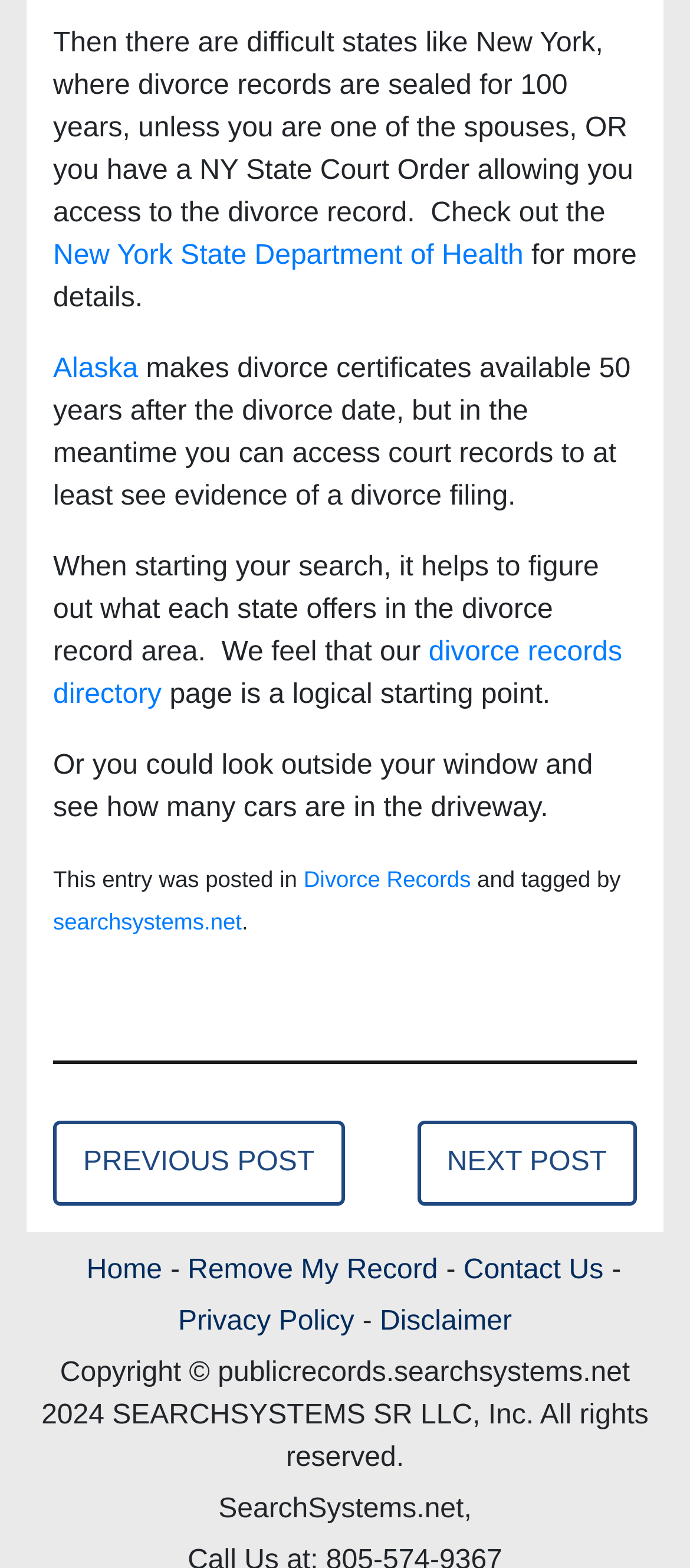Determine the bounding box coordinates of the clickable region to carry out the instruction: "visit the New York State Department of Health website".

[0.077, 0.154, 0.759, 0.173]